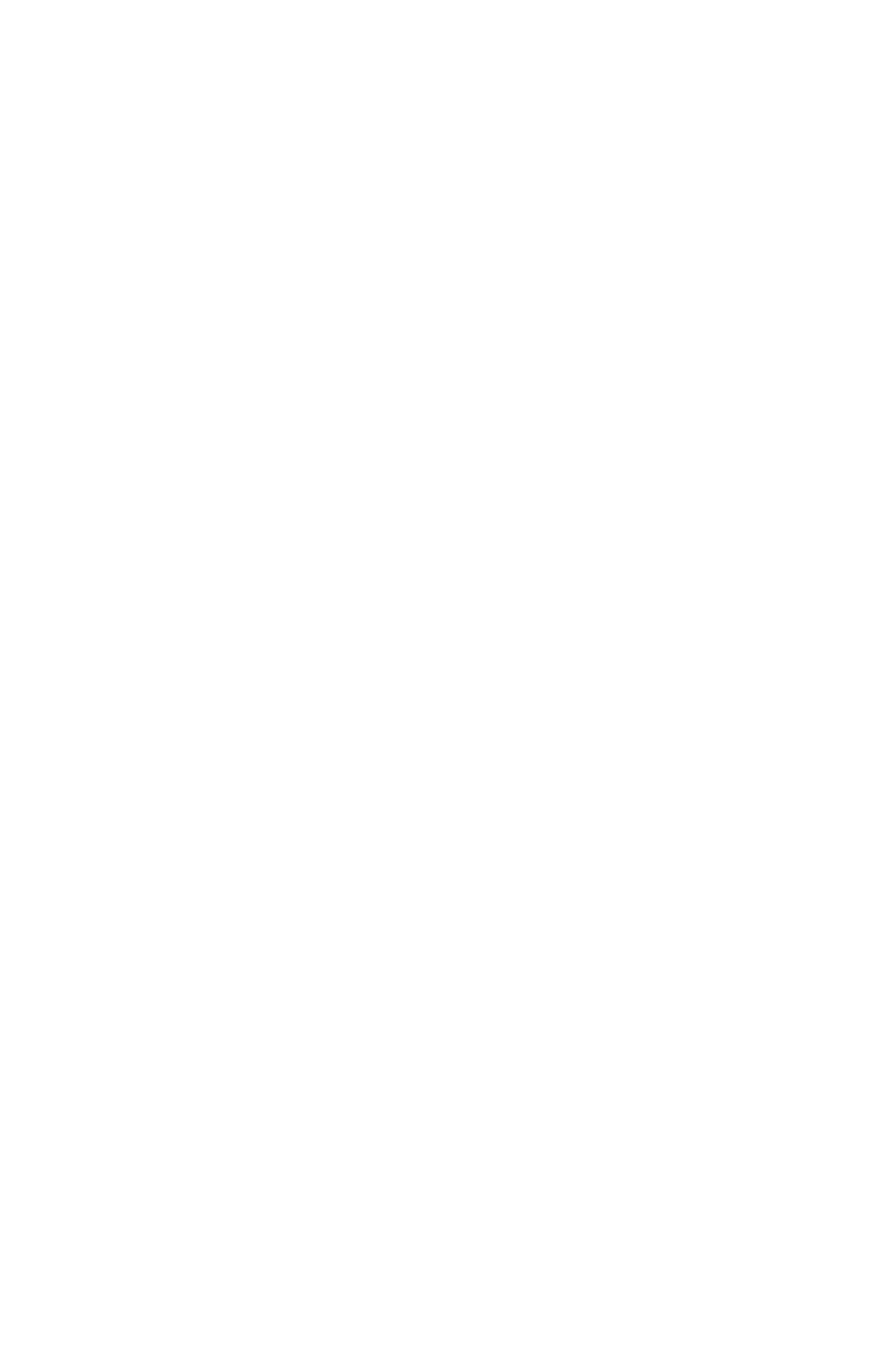Please reply to the following question with a single word or a short phrase:
What is the company section about?

About Us